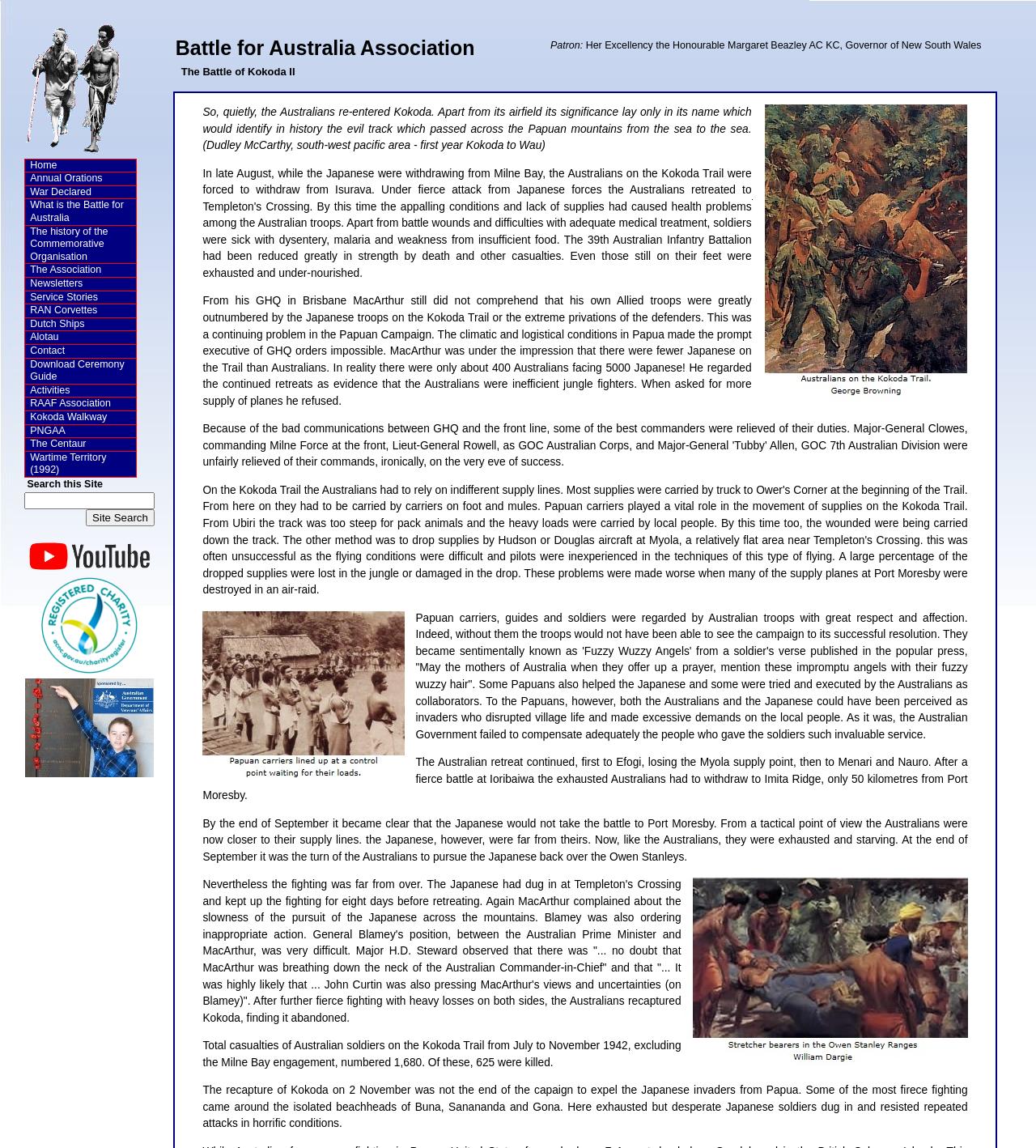Reply to the question below using a single word or brief phrase:
What is the name of the governor of New South Wales?

Margaret Beazley AC KC